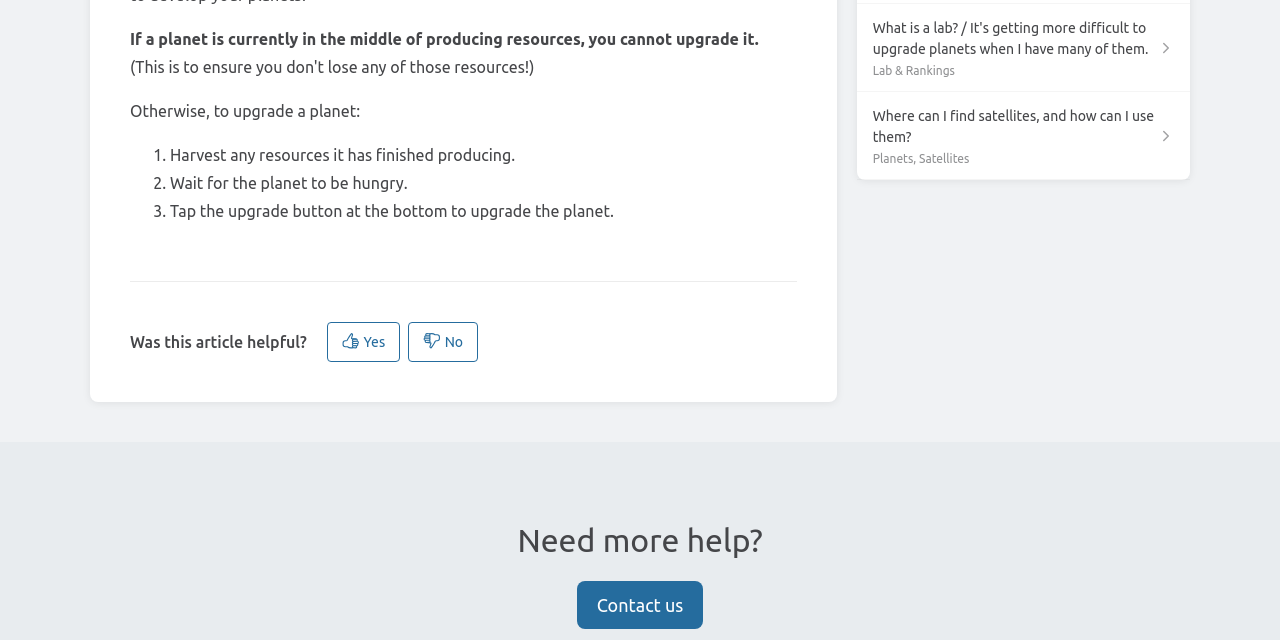Using the element description: "Career", determine the bounding box coordinates for the specified UI element. The coordinates should be four float numbers between 0 and 1, [left, top, right, bottom].

None